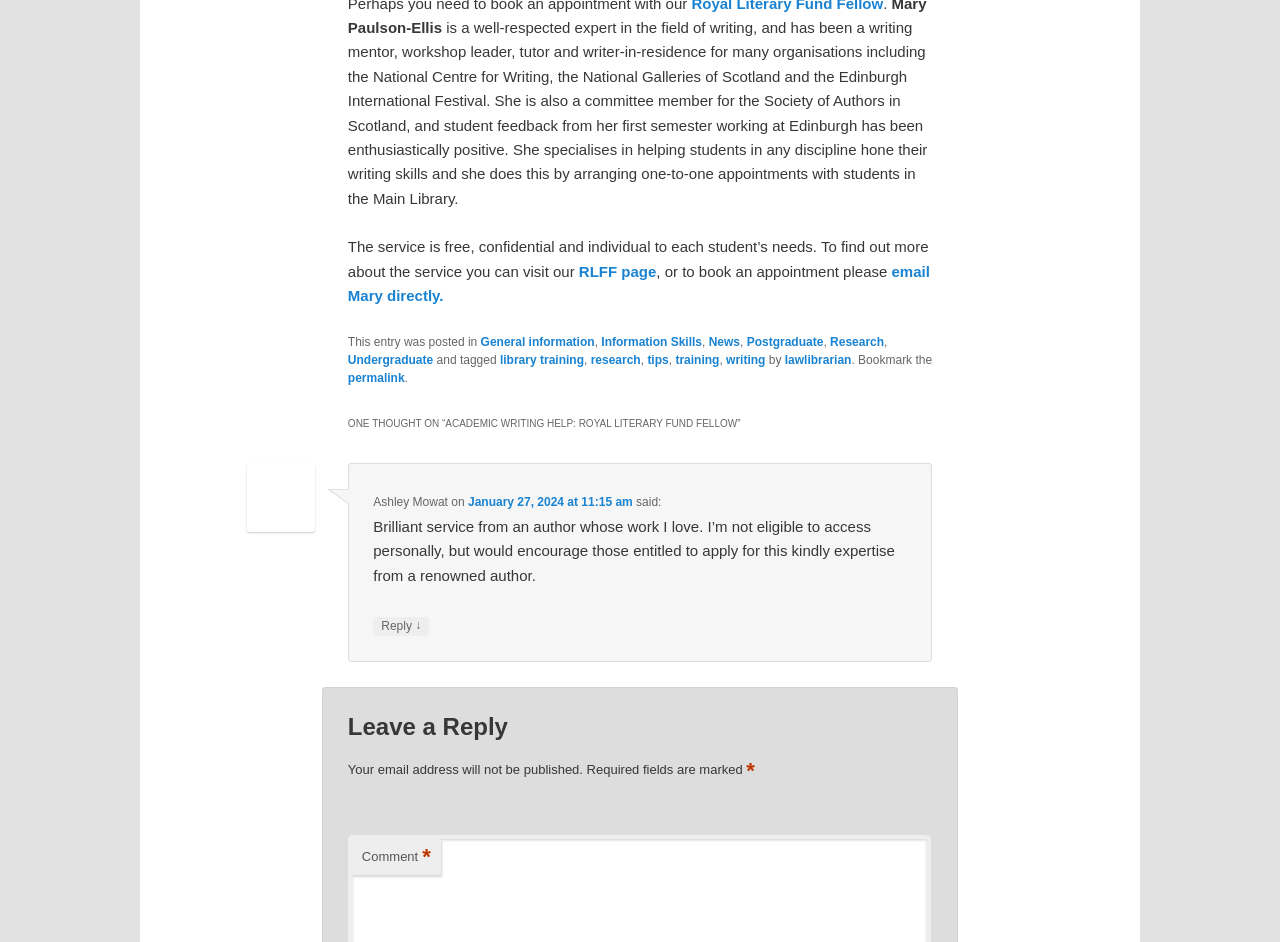Respond with a single word or phrase:
What is the purpose of the 'Leave a Reply' section?

To comment on the post